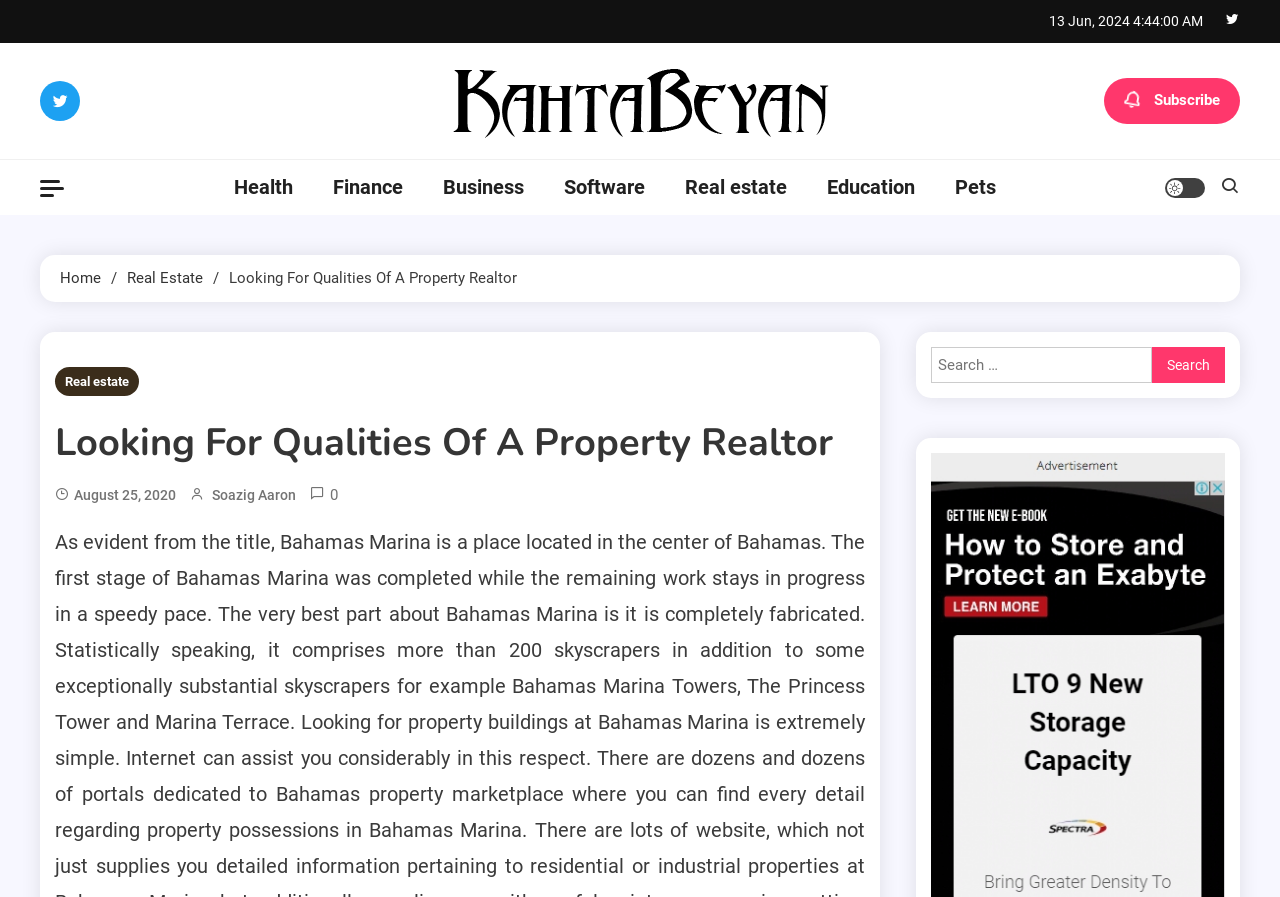What is the date of the article?
Utilize the information in the image to give a detailed answer to the question.

I found the date of the article by looking at the header section of the webpage, where it says 'August 25, 2020' next to the author's name.